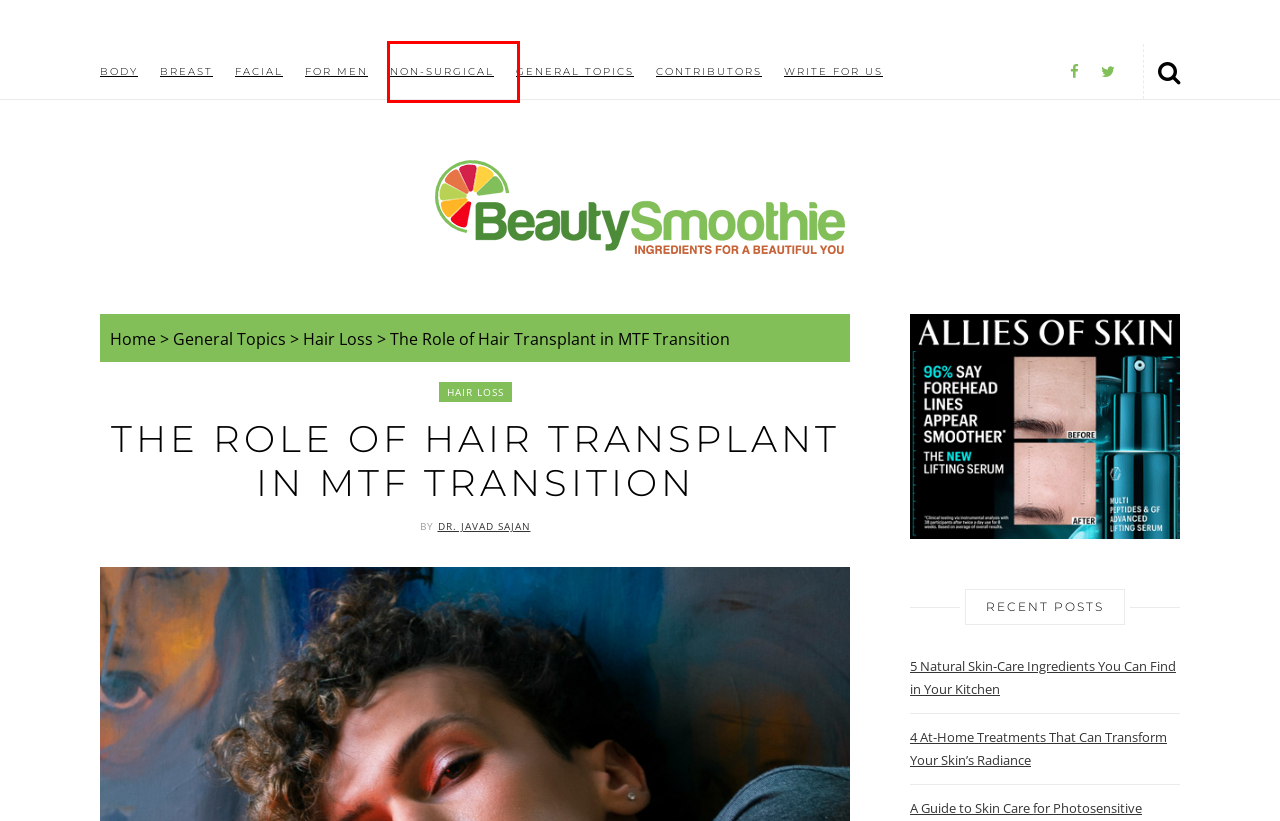Examine the screenshot of the webpage, noting the red bounding box around a UI element. Pick the webpage description that best matches the new page after the element in the red bounding box is clicked. Here are the candidates:
A. Dr. Javad Sajan
B. General Topics Blogs on BeautySmoothie
C. Facial Rejuvenation Blogs on BeautySmoothie
D. For Men Blogs on BeautySmoothie
E. Write for Our Cosmetic Plastic Surgery Blog
F. Article Contributors - BeautySmoothie
G. Breast Enhancement Blogs on BeautySmoothie
H. Non-Surgical Blogs on BeautySmoothie

H